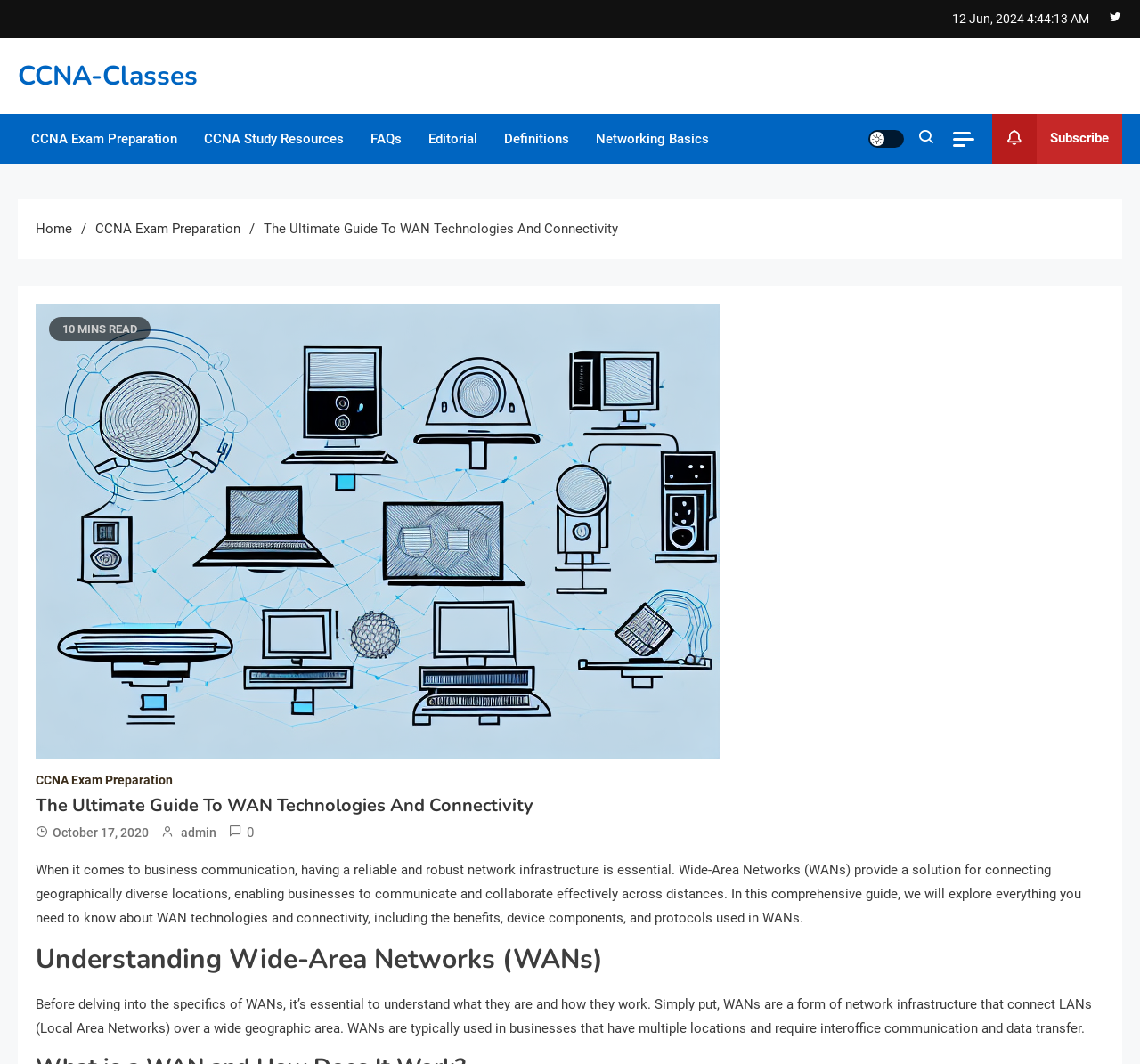Please identify the bounding box coordinates of the region to click in order to complete the task: "Check the related story about StarHub & Global Switch launch low-latency network in Singapore". The coordinates must be four float numbers between 0 and 1, specified as [left, top, right, bottom].

None